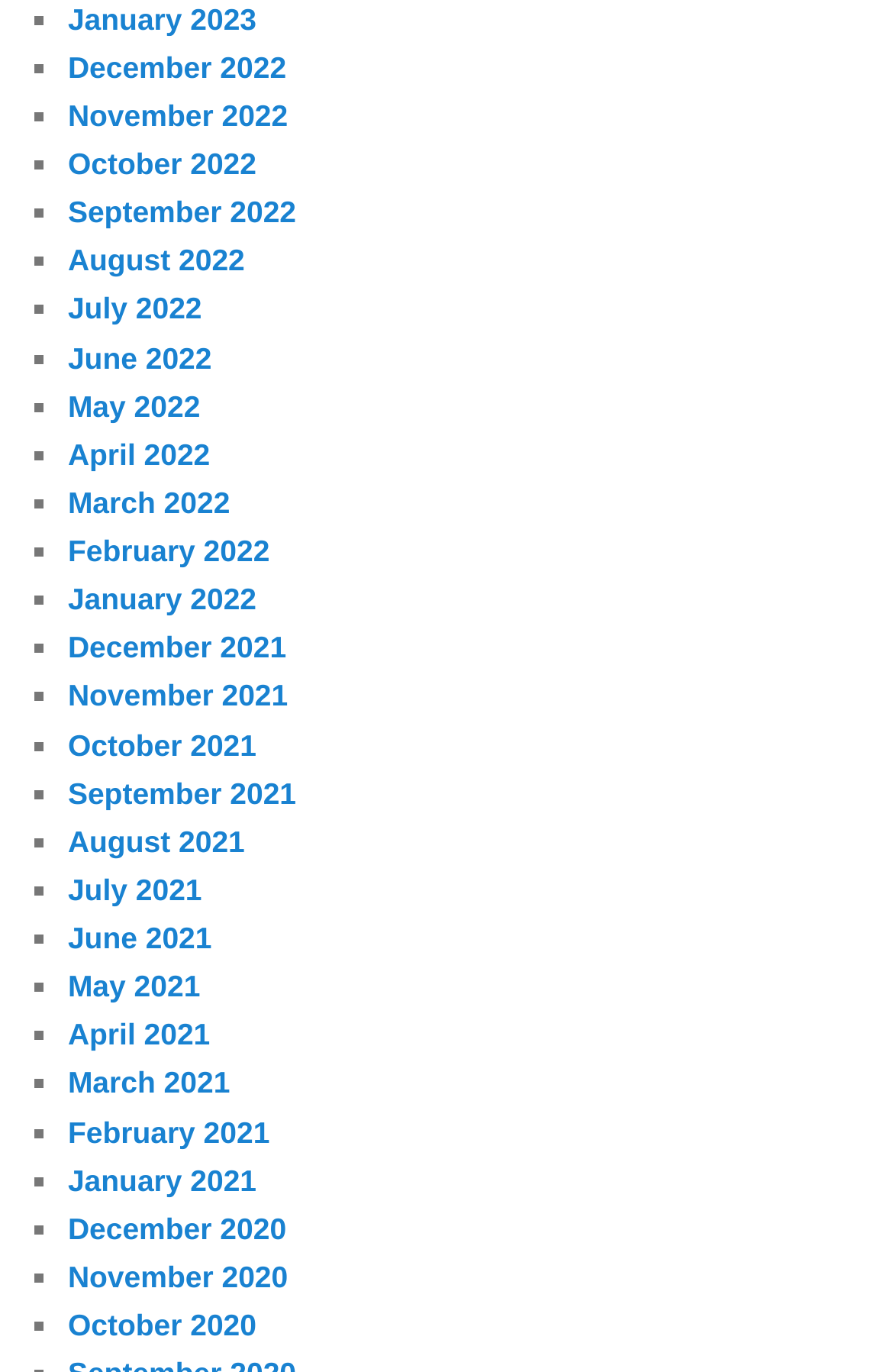Determine the bounding box coordinates for the clickable element to execute this instruction: "Browse September 2022". Provide the coordinates as four float numbers between 0 and 1, i.e., [left, top, right, bottom].

[0.076, 0.142, 0.332, 0.167]